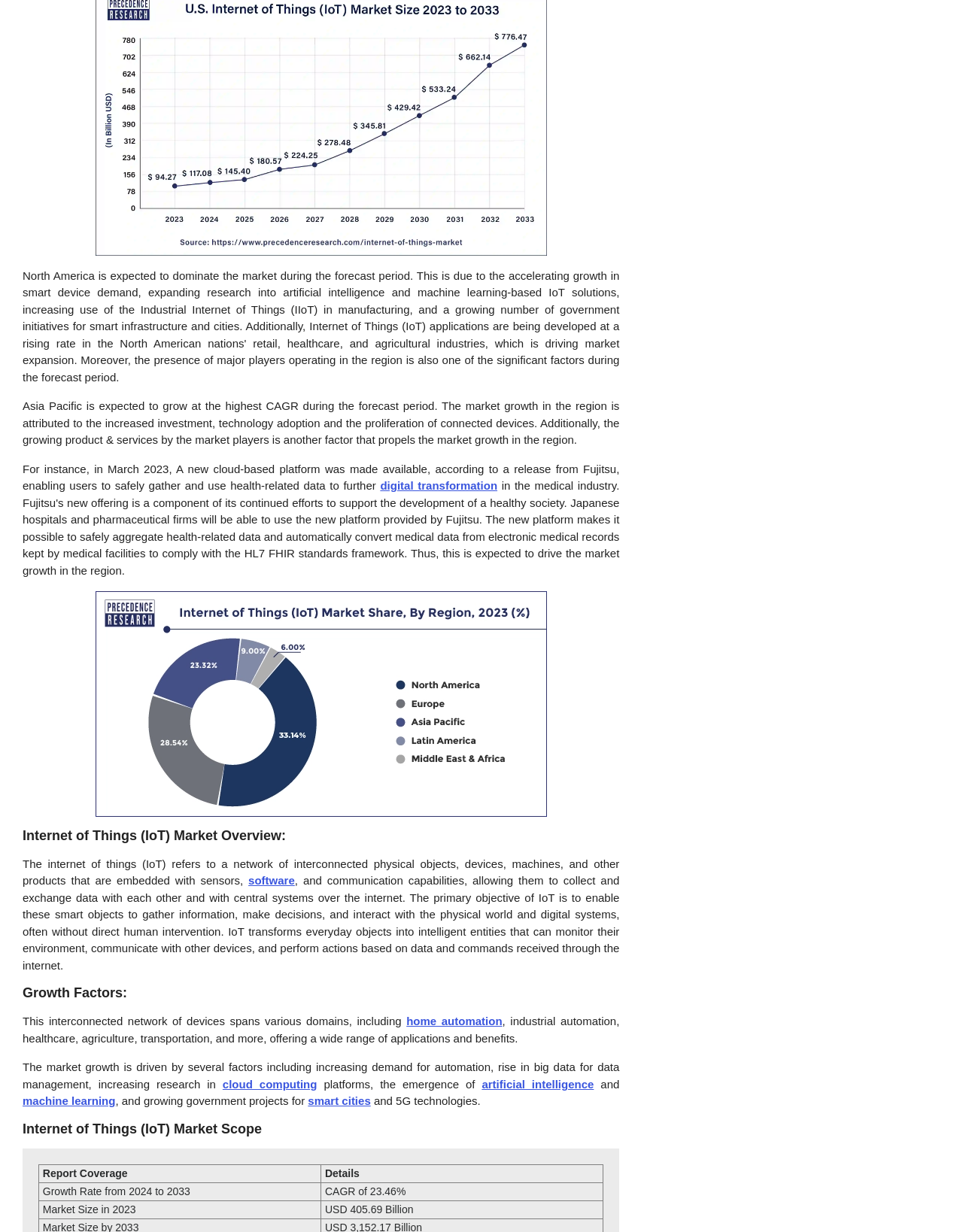Use a single word or phrase to answer the question: 
What is the expected CAGR of the IoT market?

23.46%